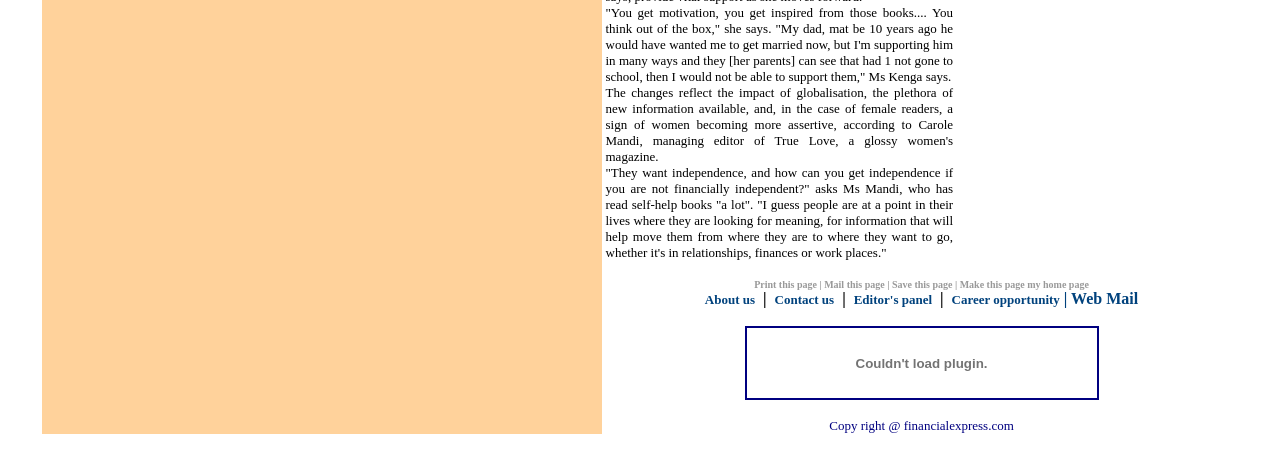Find the bounding box coordinates of the element you need to click on to perform this action: 'Check Career opportunity'. The coordinates should be represented by four float values between 0 and 1, in the format [left, top, right, bottom].

[0.743, 0.649, 0.828, 0.682]